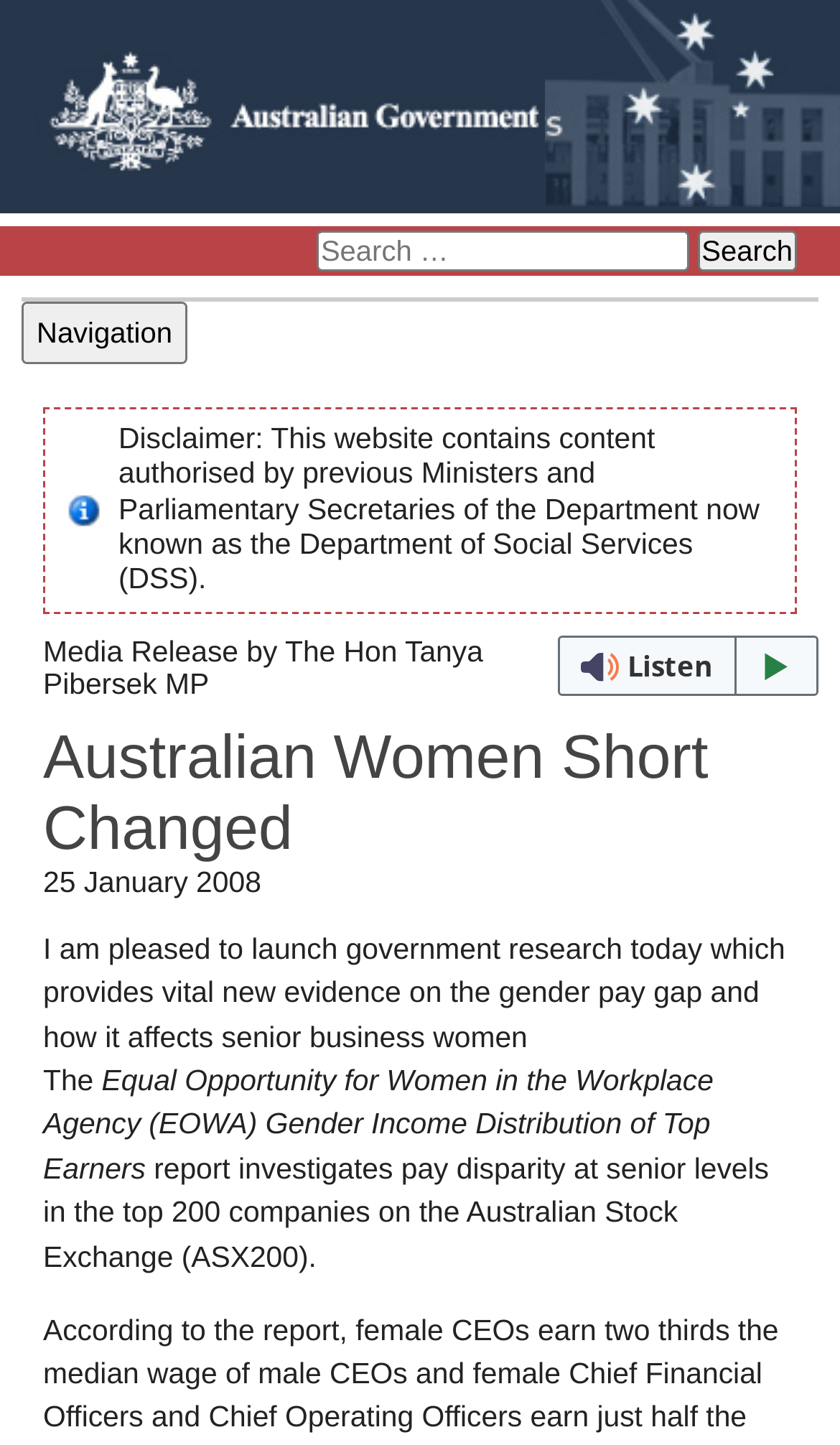Please answer the following question using a single word or phrase: 
What is the purpose of the button at the top right corner?

Search